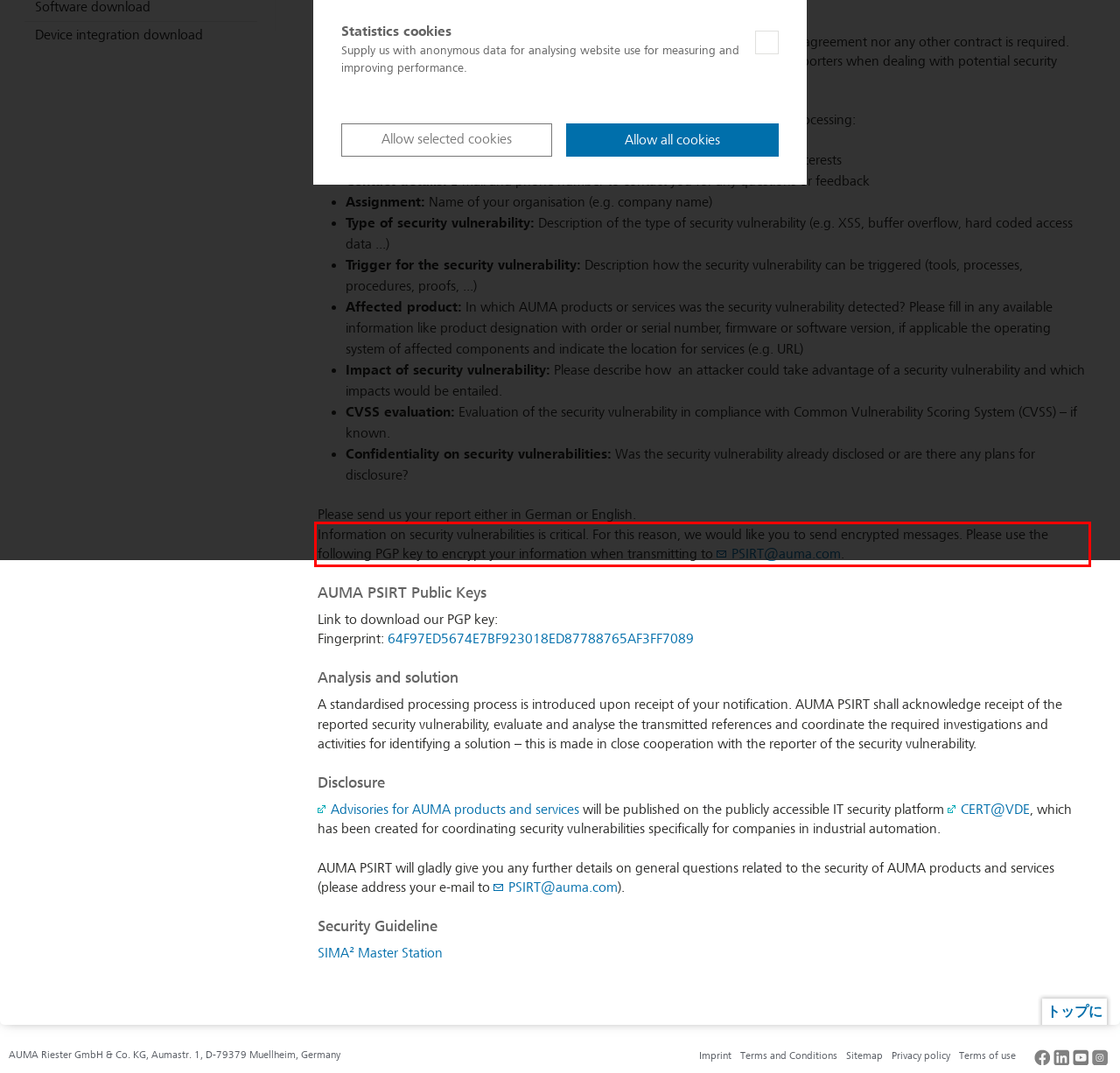With the provided screenshot of a webpage, locate the red bounding box and perform OCR to extract the text content inside it.

Information on security vulnerabilities is critical. For this reason, we would like you to send encrypted messages. Please use the following PGP key to encrypt your information when transmitting to PSIRT@auma.com.